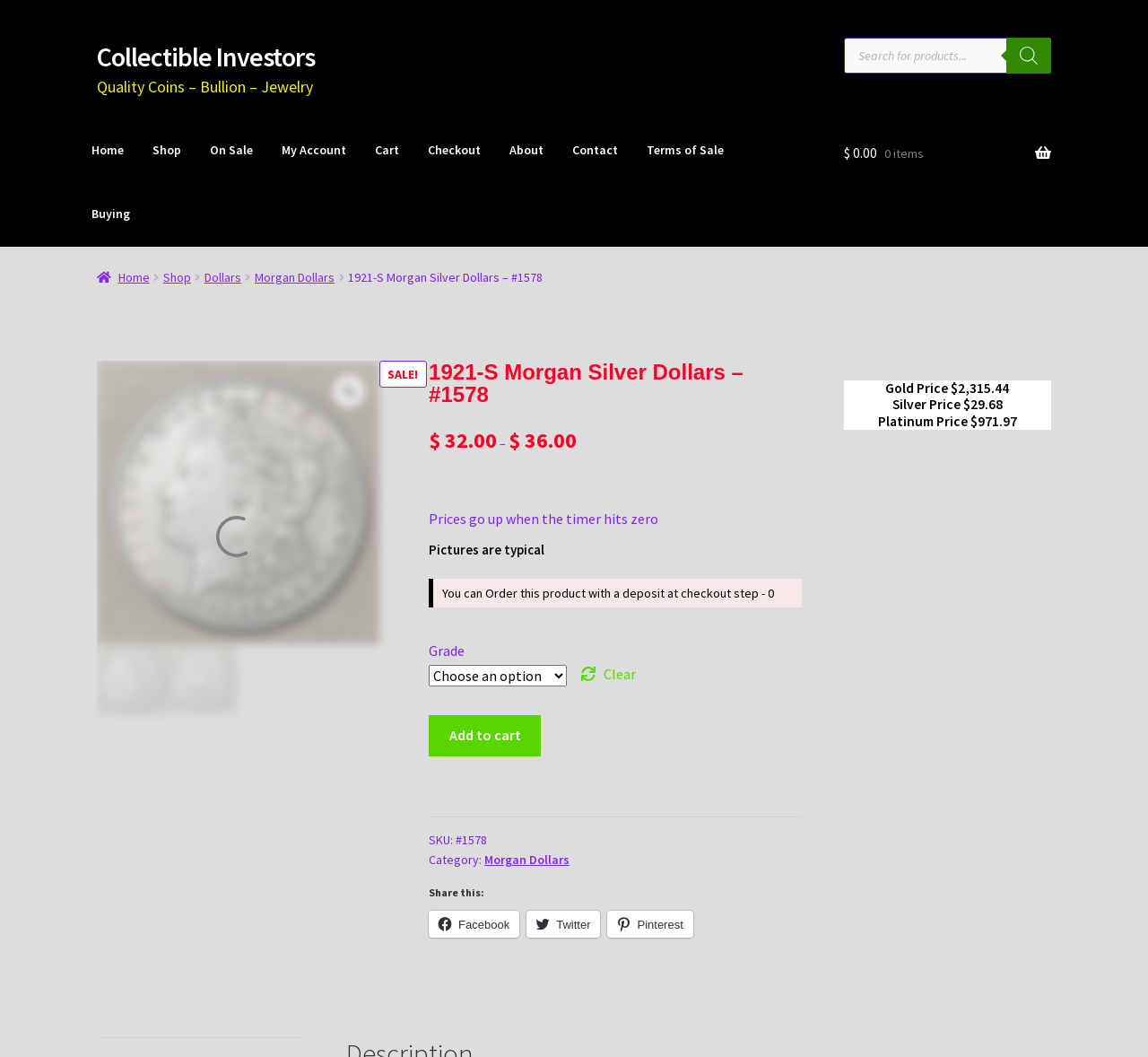What is the price of the 1921-S Morgan Silver Dollars?
Please provide a comprehensive answer based on the visual information in the image.

I found the price of the 1921-S Morgan Silver Dollars by looking at the product information section, where it says '$32.00' next to the product name.